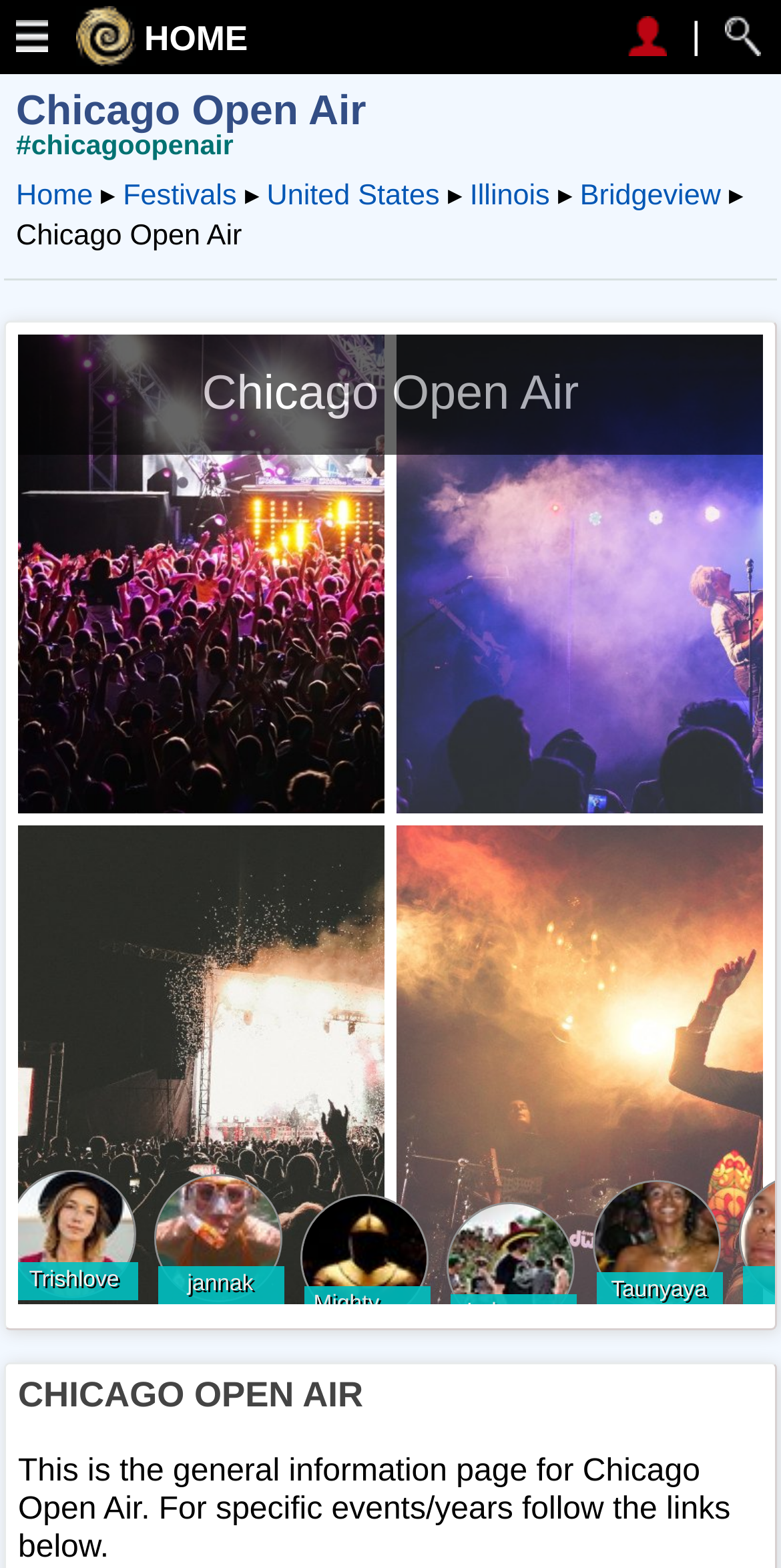Locate the bounding box coordinates of the element that should be clicked to fulfill the instruction: "search for something".

[0.928, 0.01, 0.974, 0.036]